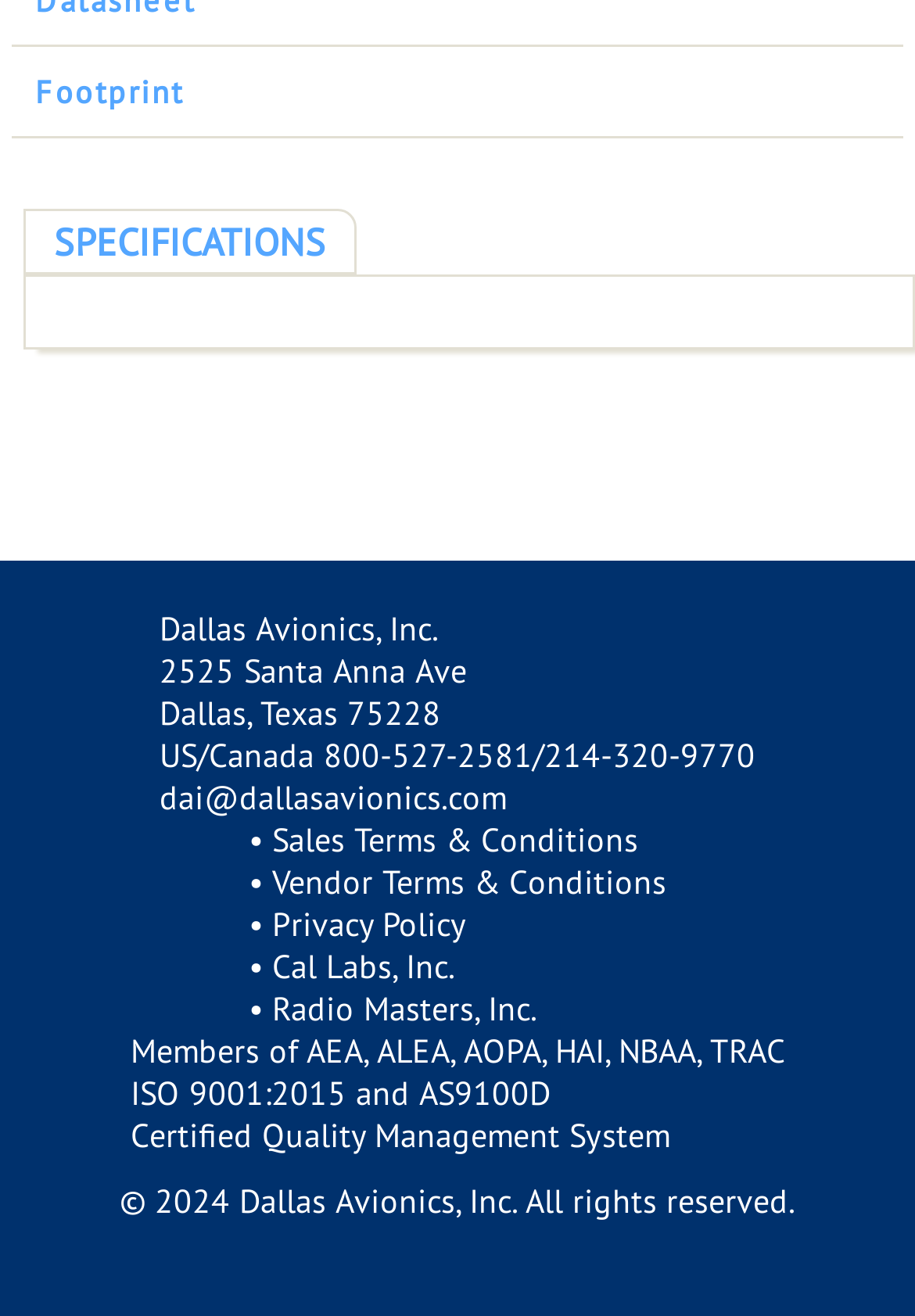Please find the bounding box coordinates of the clickable region needed to complete the following instruction: "Learn about Privacy Policy". The bounding box coordinates must consist of four float numbers between 0 and 1, i.e., [left, top, right, bottom].

[0.297, 0.686, 0.51, 0.718]